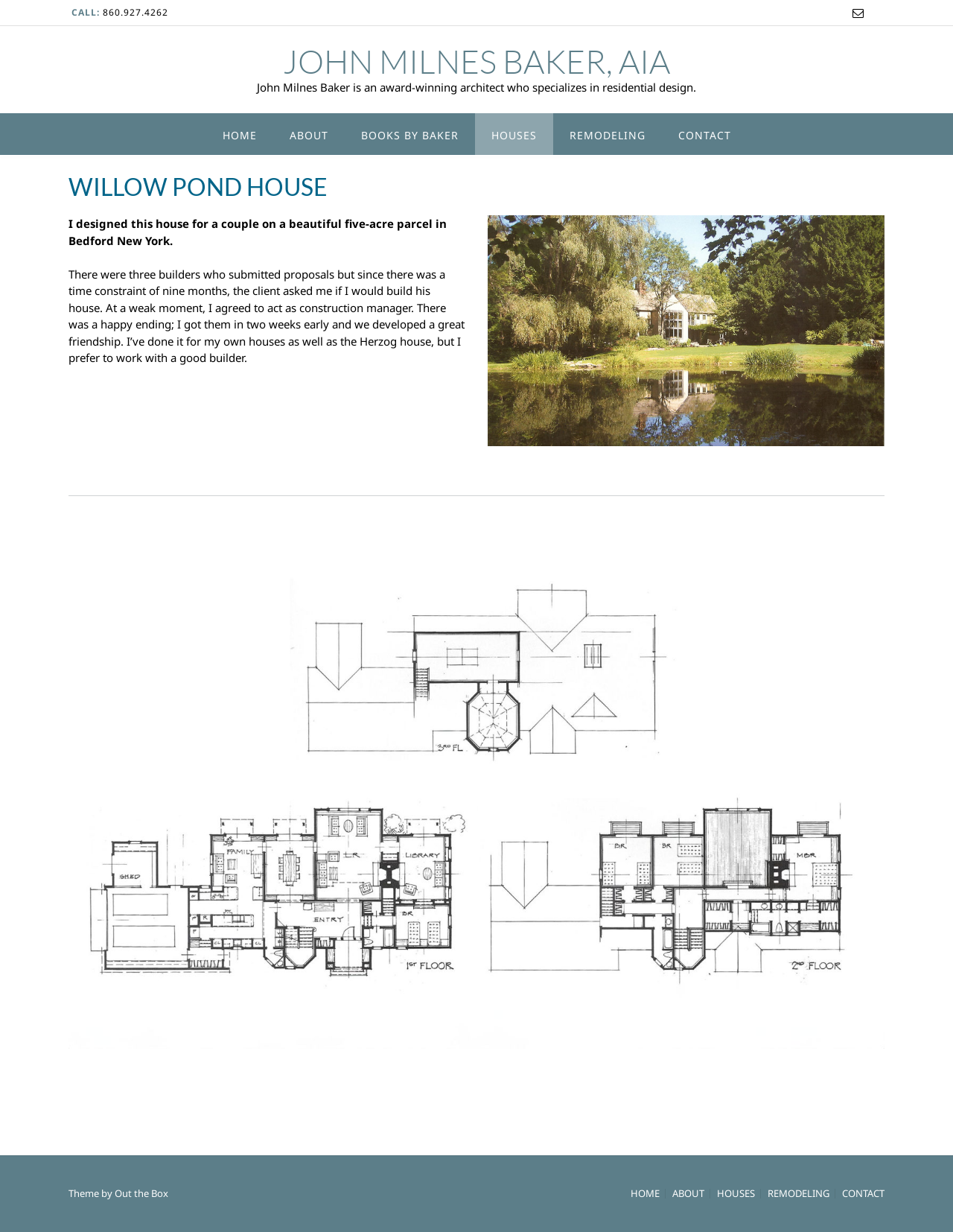Can you show the bounding box coordinates of the region to click on to complete the task described in the instruction: "Explore the houses section"?

[0.498, 0.092, 0.58, 0.125]